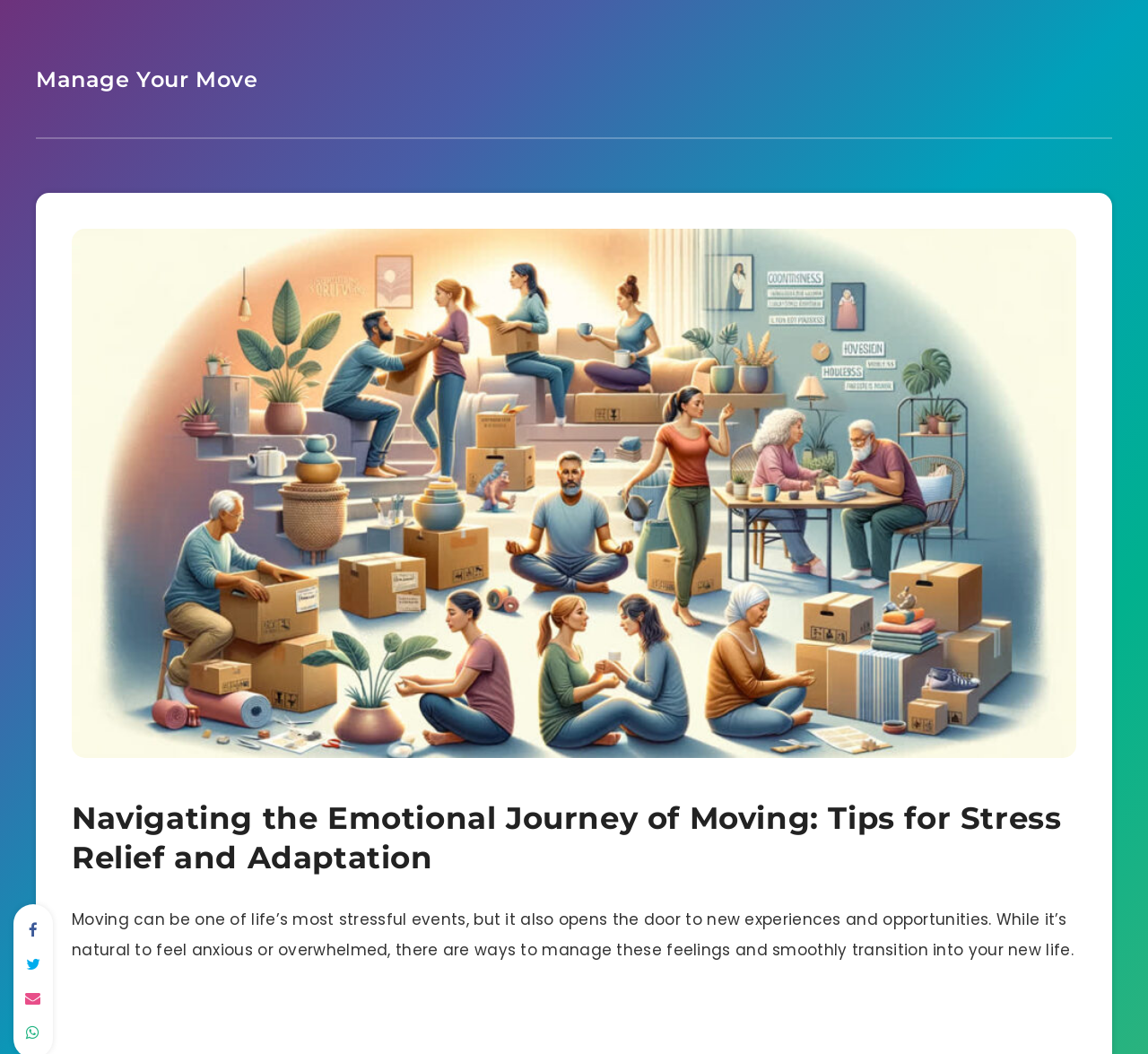What is the principal heading displayed on the webpage?

Navigating the Emotional Journey of Moving: Tips for Stress Relief and Adaptation